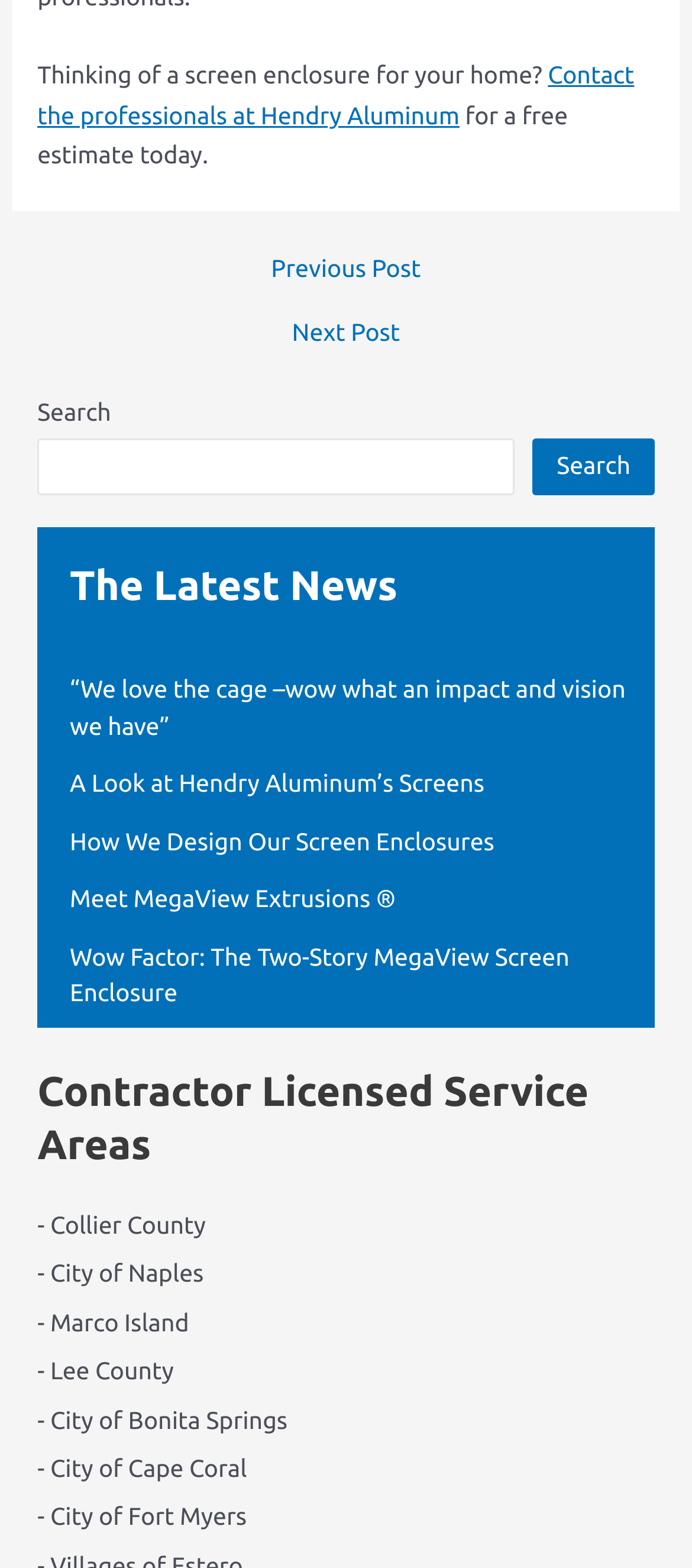From the webpage screenshot, predict the bounding box of the UI element that matches this description: "Meet MegaView Extrusions ®".

[0.101, 0.564, 0.572, 0.582]